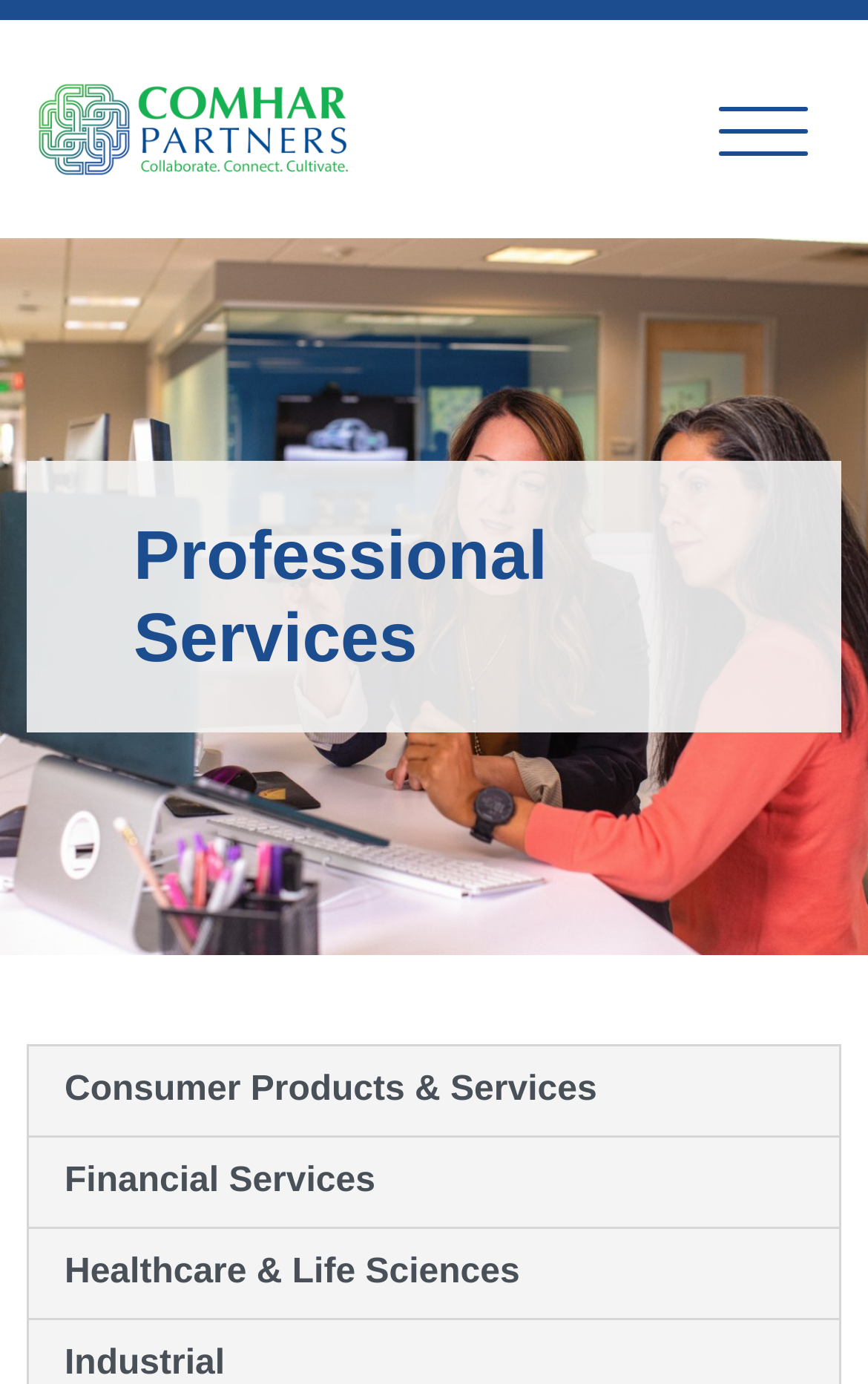How many industry links are available?
Please answer the question with as much detail and depth as you can.

I can see four link elements with text 'Consumer Products & Services', 'Financial Services', 'Healthcare & Life Sciences', and 'Industrial' which suggests that there are four industry links available.